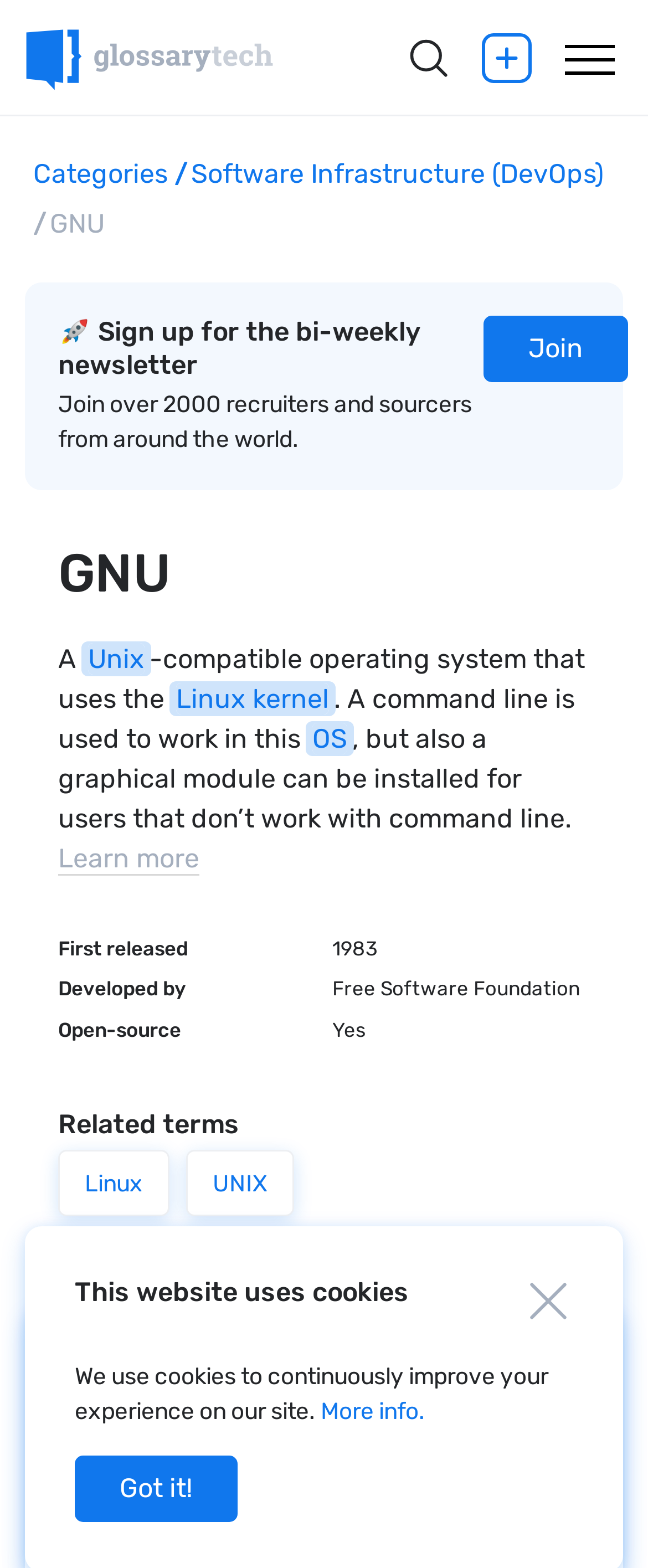Determine the bounding box coordinates for the area that needs to be clicked to fulfill this task: "Sign up for the bi-weekly newsletter". The coordinates must be given as four float numbers between 0 and 1, i.e., [left, top, right, bottom].

[0.09, 0.201, 0.746, 0.244]